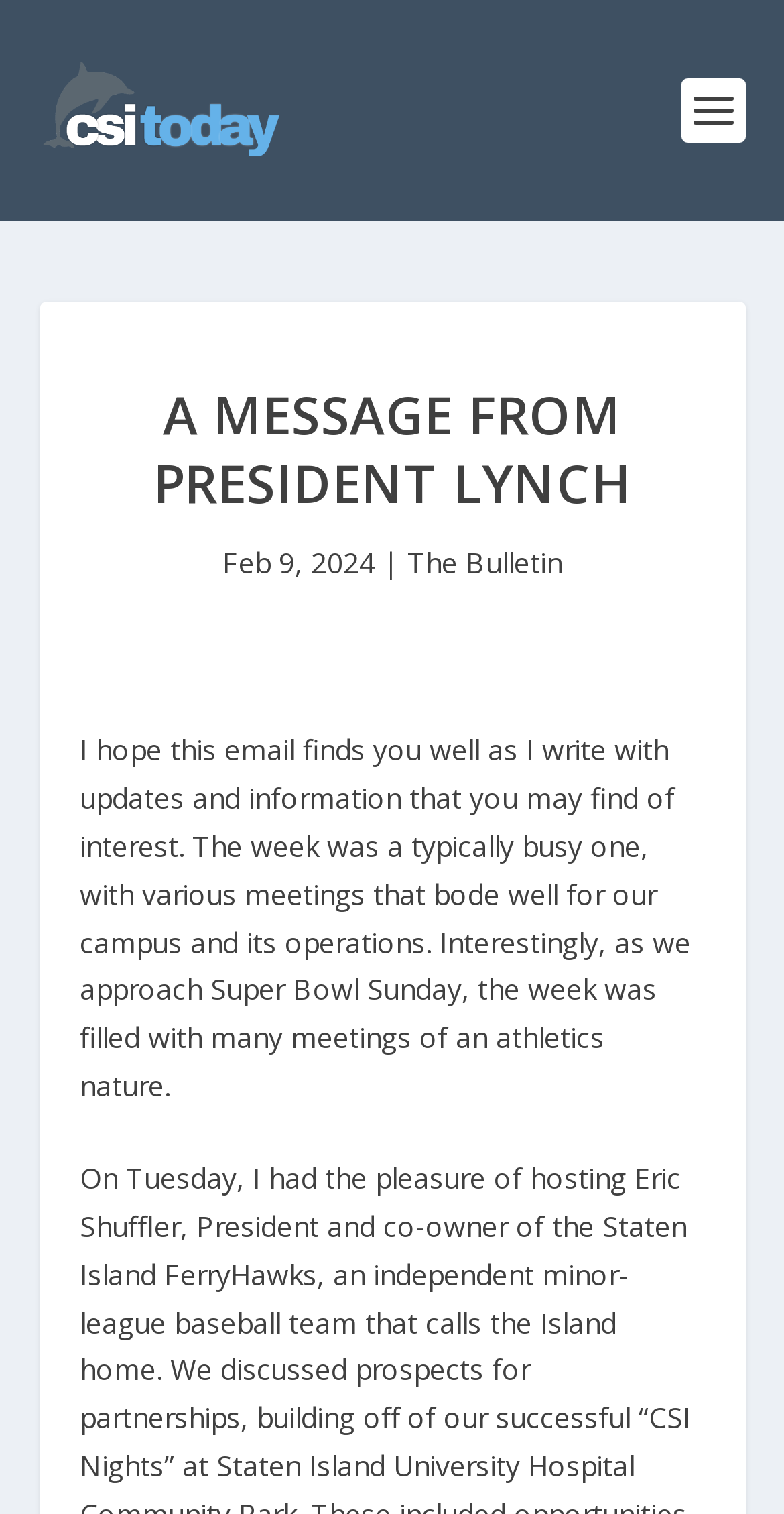Answer briefly with one word or phrase:
What is the date mentioned in the article?

Feb 9, 2024